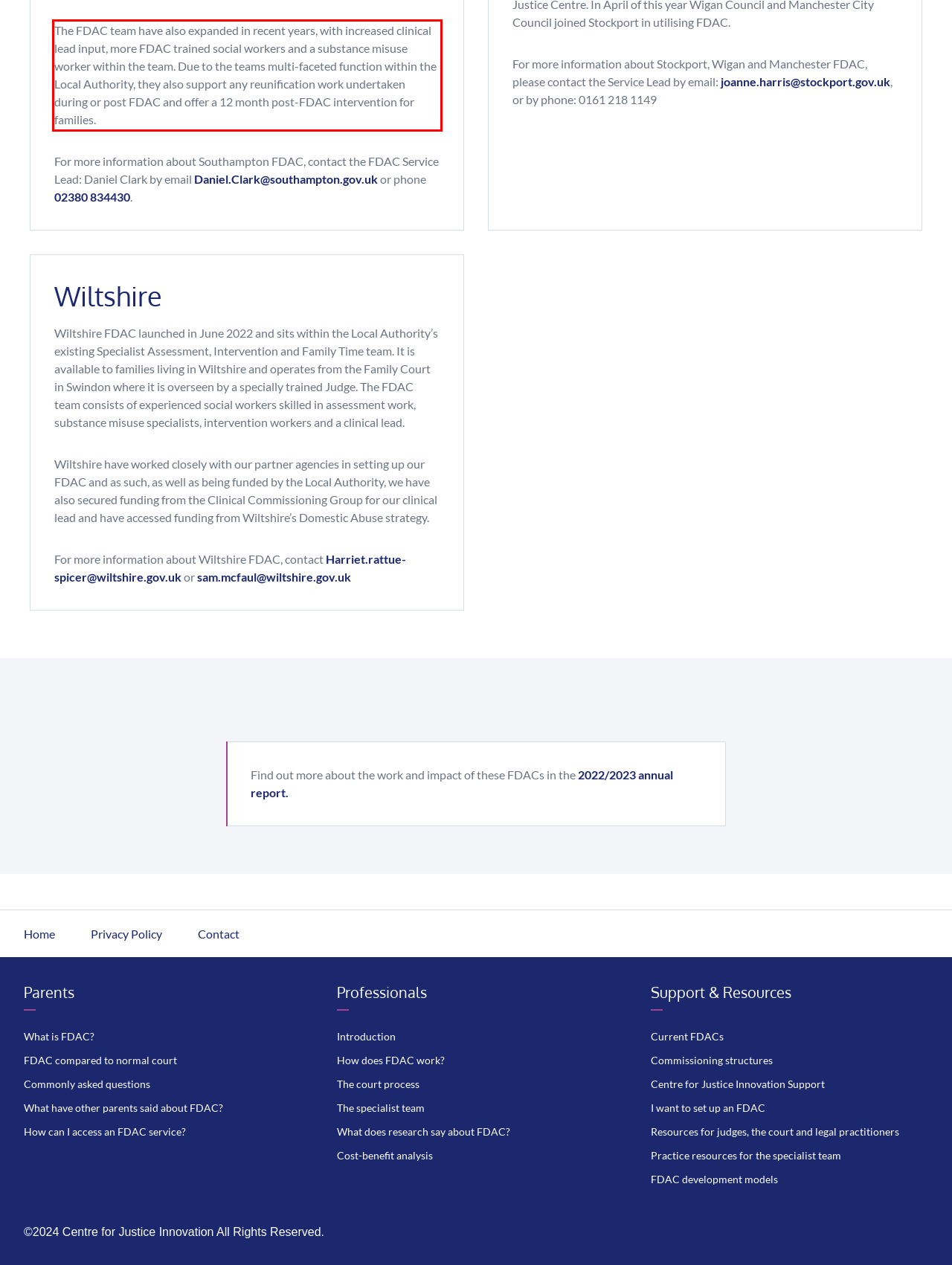Please use OCR to extract the text content from the red bounding box in the provided webpage screenshot.

The FDAC team have also expanded in recent years, with increased clinical lead input, more FDAC trained social workers and a substance misuse worker within the team. Due to the teams multi-faceted function within the Local Authority, they also support any reunification work undertaken during or post FDAC and offer a 12 month post-FDAC intervention for families.